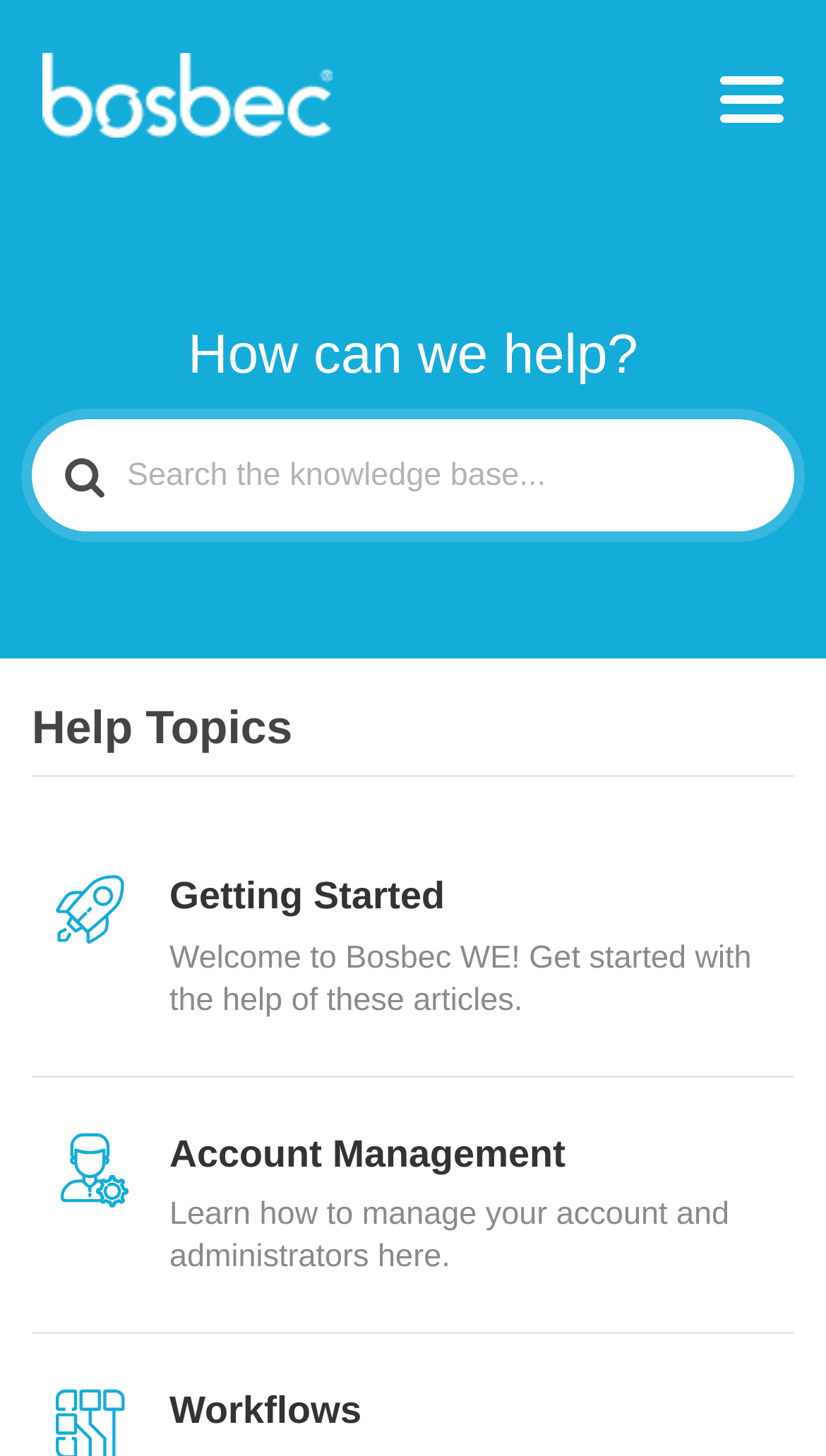Find the bounding box coordinates for the HTML element described as: "Bosbec Help". The coordinates should consist of four float values between 0 and 1, i.e., [left, top, right, bottom].

[0.051, 0.036, 0.403, 0.099]